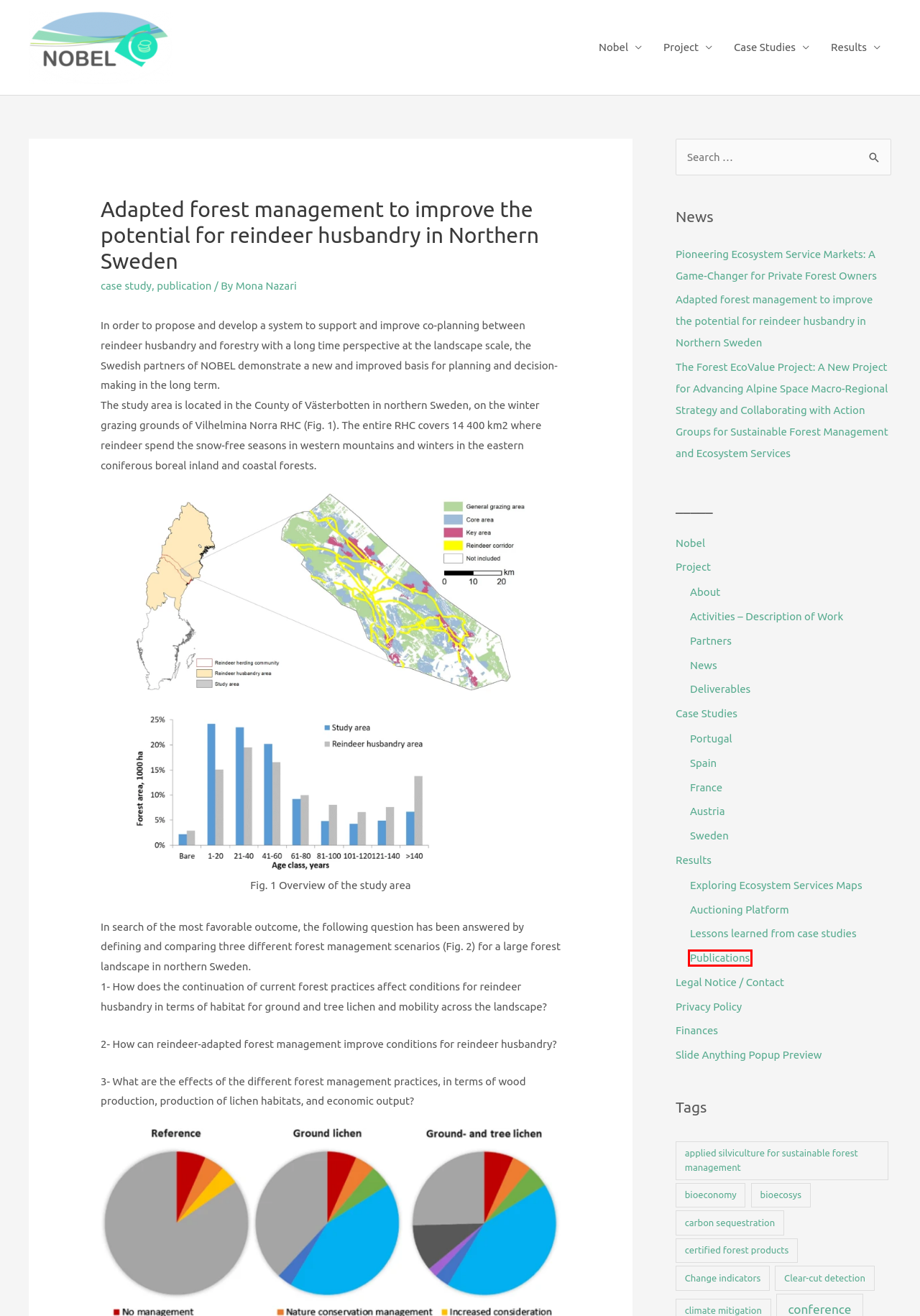Review the screenshot of a webpage that includes a red bounding box. Choose the webpage description that best matches the new webpage displayed after clicking the element within the bounding box. Here are the candidates:
A. News - NOBEL - payments for ecosystem services
B. Lessons learned from case studies - NOBEL - payments for ecosystem services
C. Spain - NOBEL - payments for ecosystem services
D. Deliverables - NOBEL - payments for ecosystem services
E. certified forest products  - NOBEL - payments for ecosystem services
F. Partners - NOBEL - payments for ecosystem services
G. Publications - NOBEL - payments for ecosystem services
H. Activities - Description of Work - NOBEL - payments for ecosystem services

G